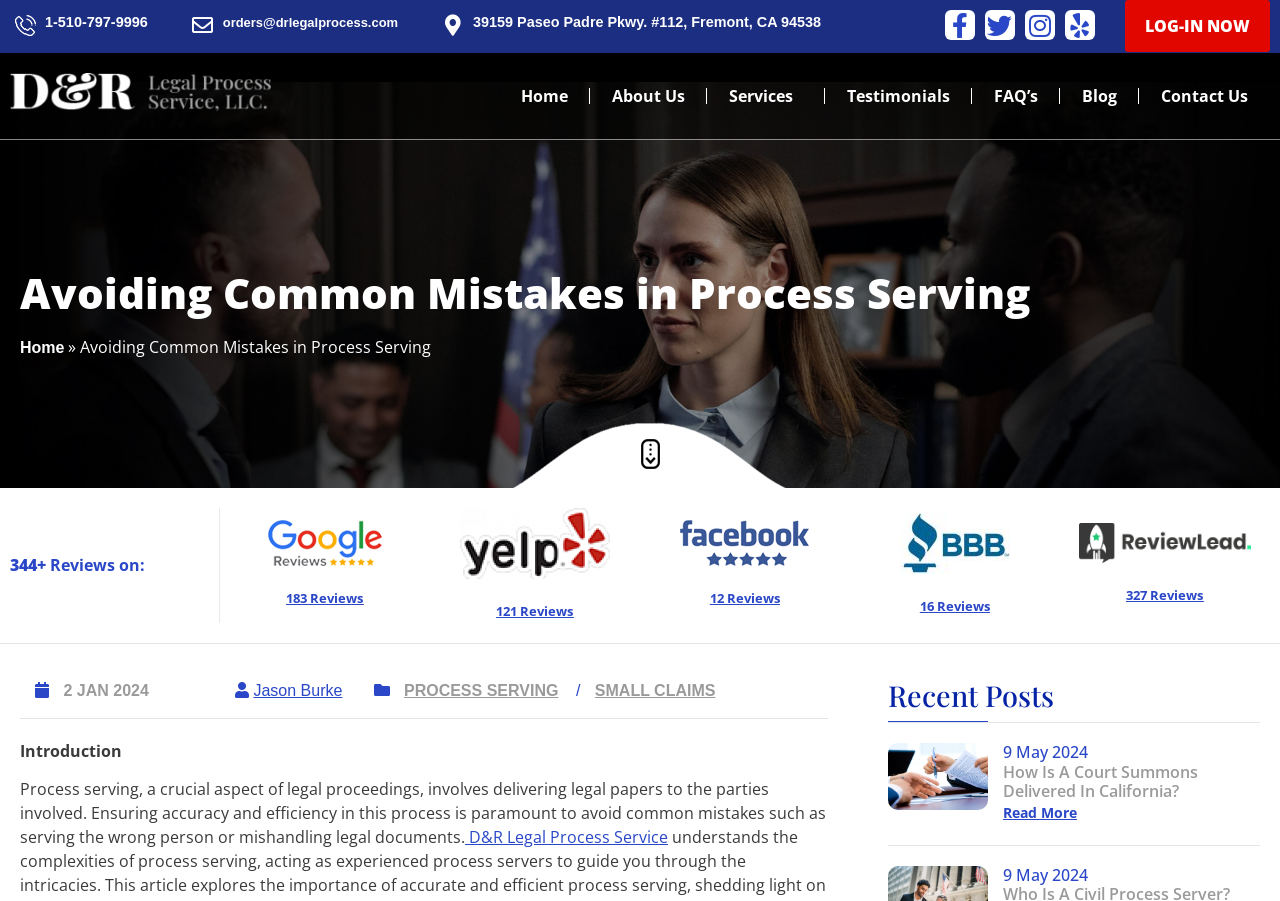Please identify the coordinates of the bounding box for the clickable region that will accomplish this instruction: "Read about avoiding common mistakes in process serving".

[0.016, 0.298, 0.984, 0.354]